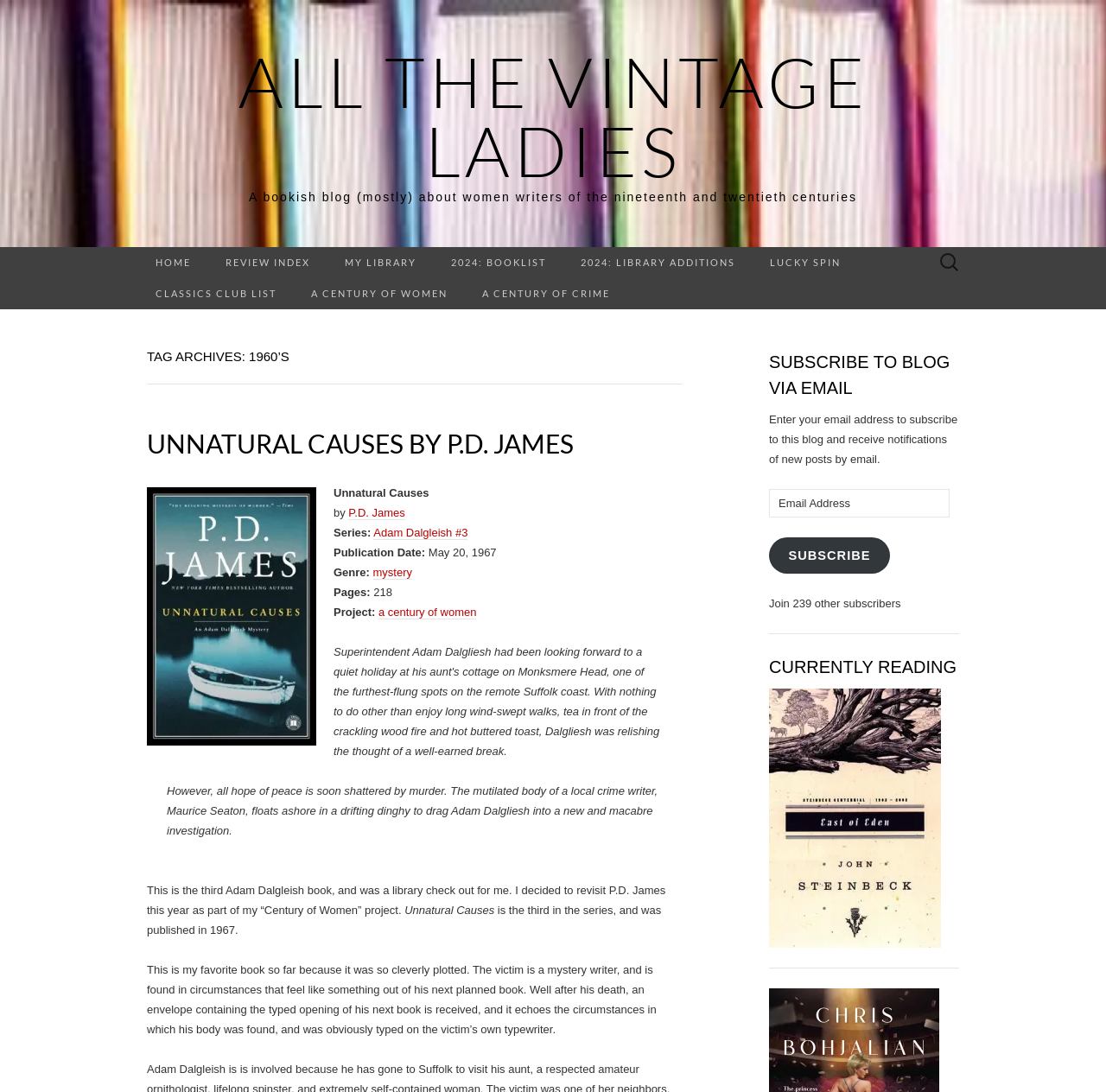What is the principal heading displayed on the webpage?

TAG ARCHIVES: 1960’S